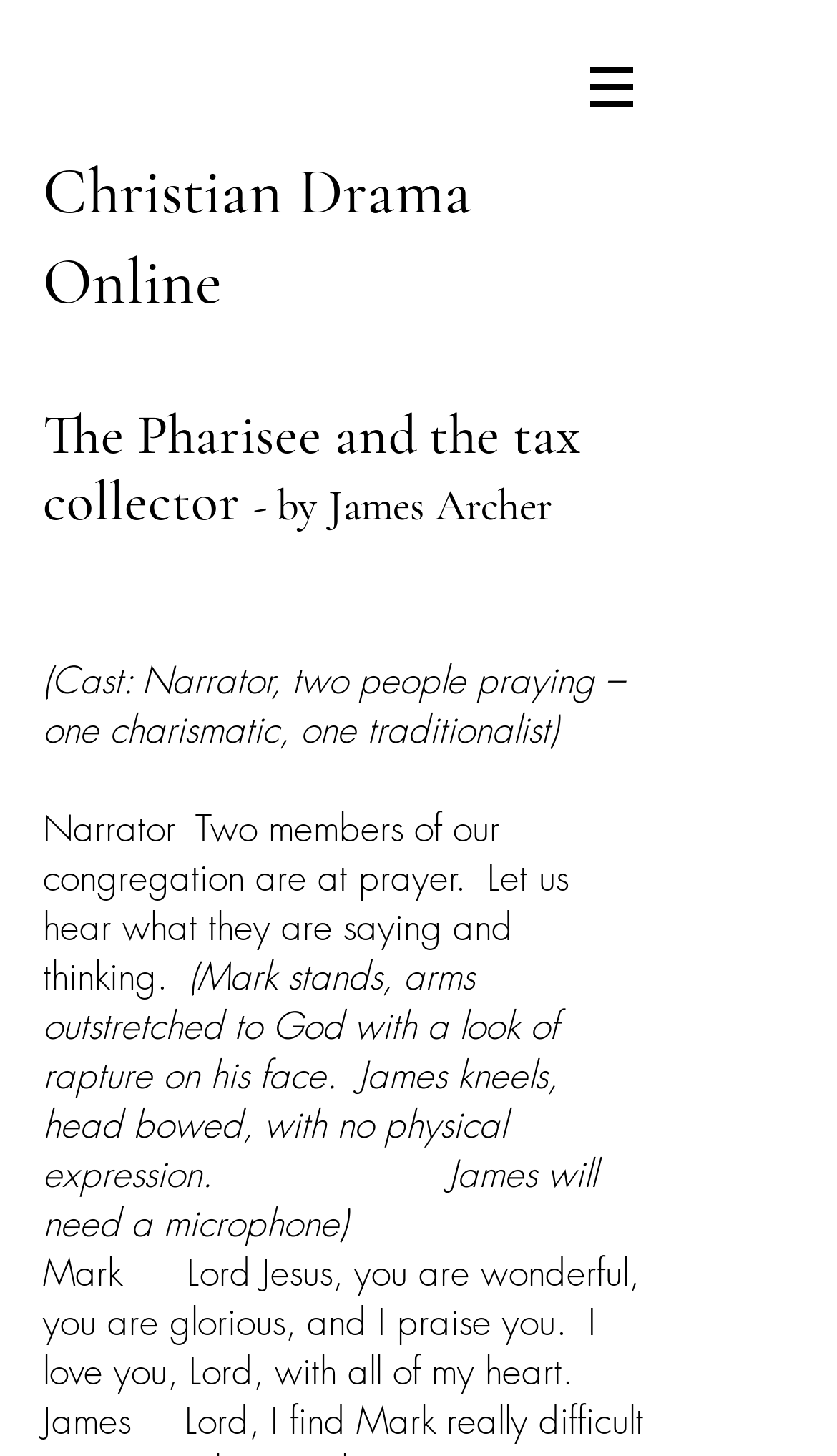Using the elements shown in the image, answer the question comprehensively: Who is the author of the drama?

I found the answer by looking at the second heading element on the webpage, which contains the text 'The Pharisee and the tax collector - by James Archer'. The author's name is mentioned after the '-' symbol.